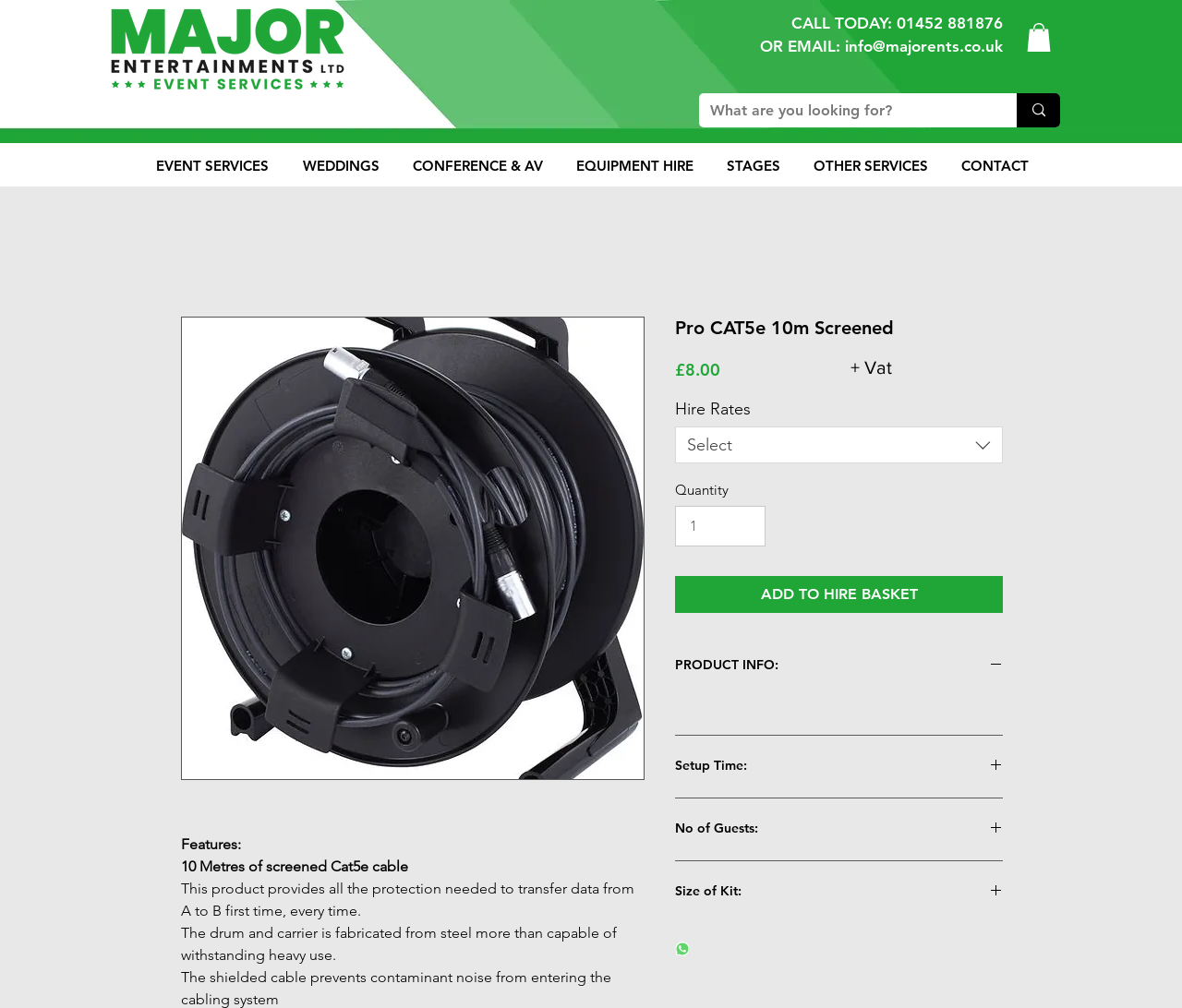What is the material of the drum and carrier?
Provide an in-depth and detailed explanation in response to the question.

According to the product description, the drum and carrier is fabricated from steel, which is mentioned in the third paragraph of the product details.